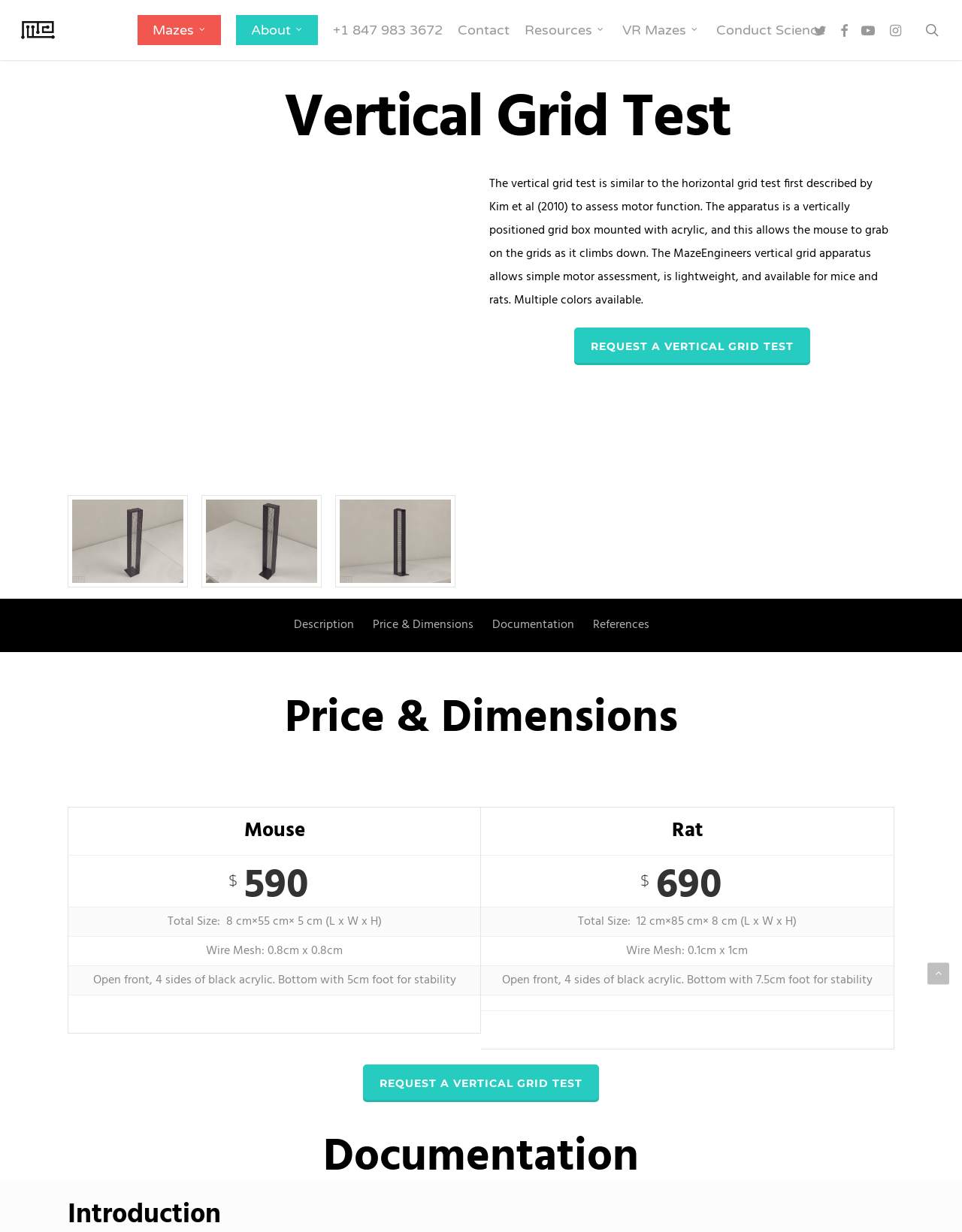Identify the bounding box coordinates of the clickable region required to complete the instruction: "Search for something". The coordinates should be given as four float numbers within the range of 0 and 1, i.e., [left, top, right, bottom].

[0.959, 0.018, 0.978, 0.03]